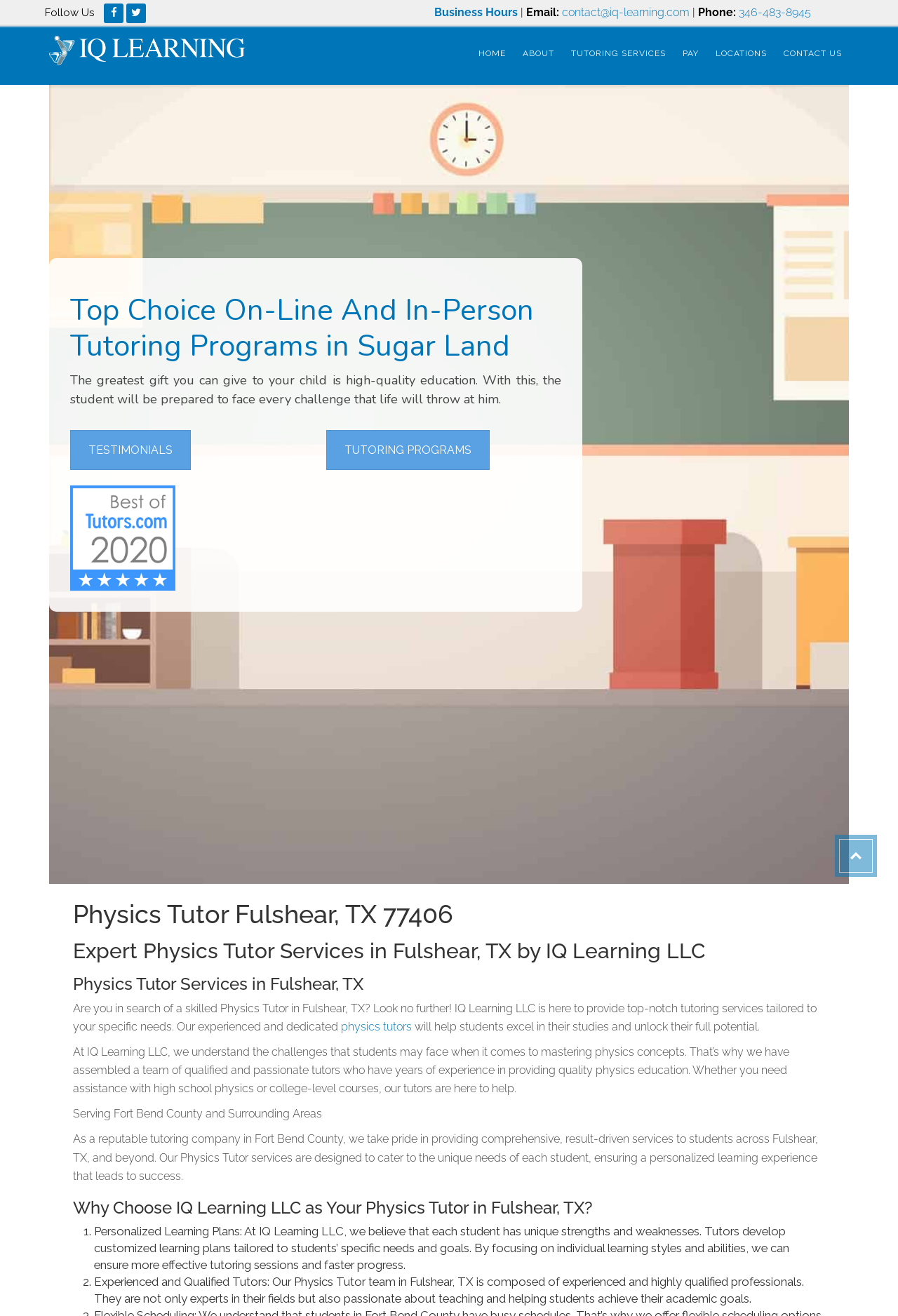Find the bounding box of the UI element described as: "alt="Best of Tutors.com 2020"". The bounding box coordinates should be given as four float values between 0 and 1, i.e., [left, top, right, bottom].

[0.078, 0.403, 0.195, 0.413]